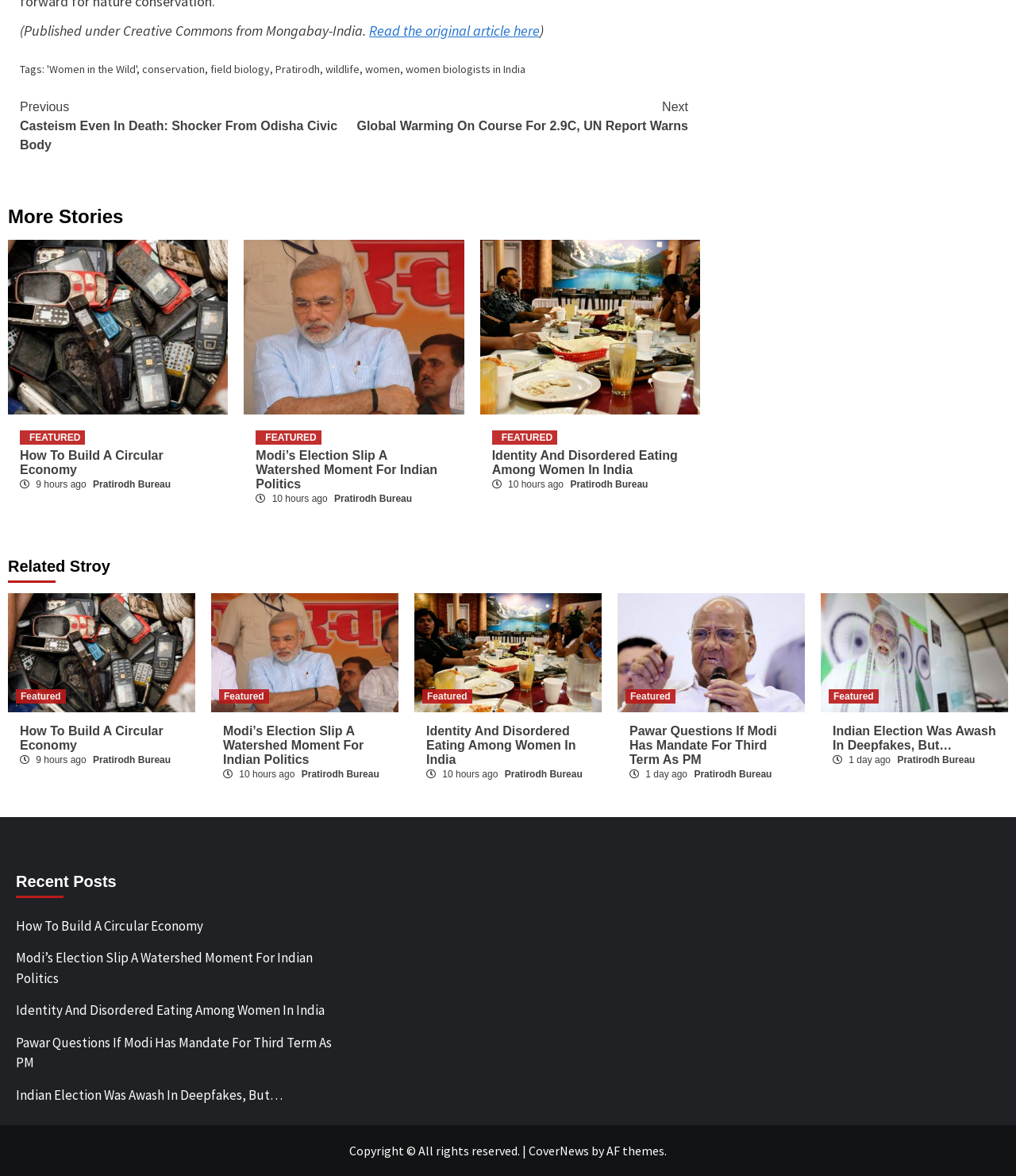Please identify the bounding box coordinates of the element on the webpage that should be clicked to follow this instruction: "View more stories". The bounding box coordinates should be given as four float numbers between 0 and 1, formatted as [left, top, right, bottom].

[0.008, 0.166, 0.689, 0.204]